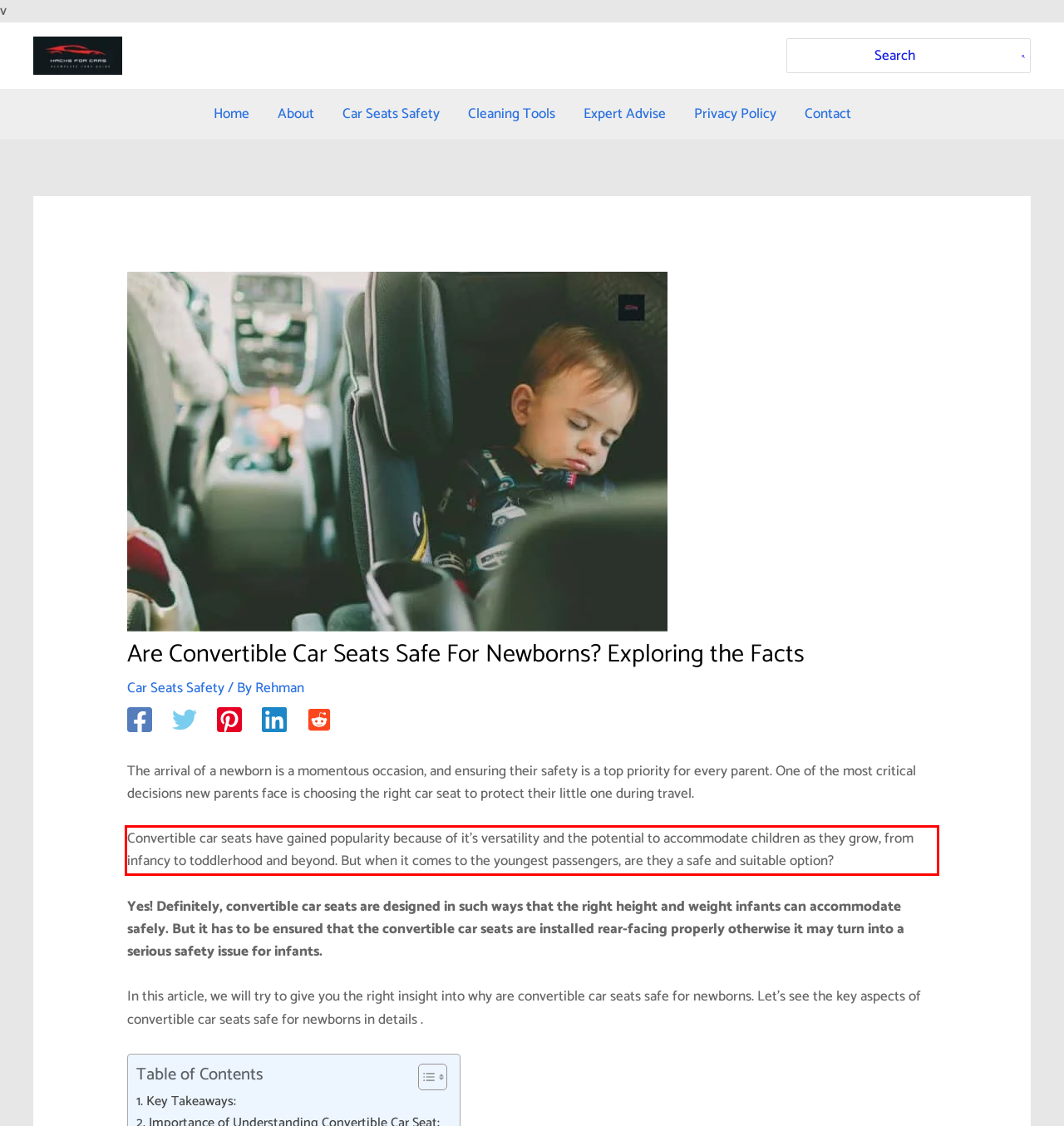Examine the webpage screenshot and use OCR to recognize and output the text within the red bounding box.

Convertible car seats have gained popularity because of it’s versatility and the potential to accommodate children as they grow, from infancy to toddlerhood and beyond. But when it comes to the youngest passengers, are they a safe and suitable option?